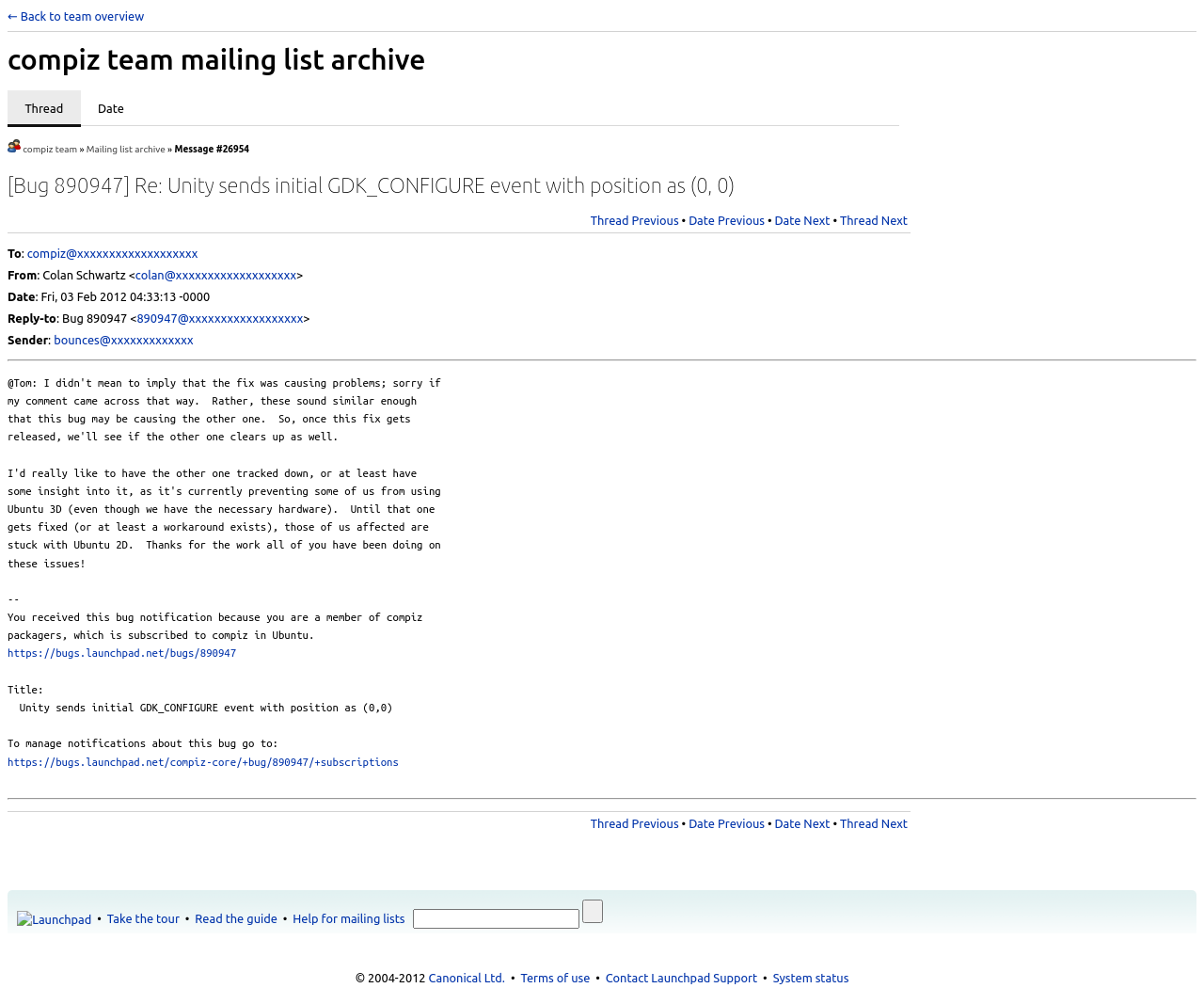Carefully examine the image and provide an in-depth answer to the question: What is the sender of the message?

The sender of the message can be found in the 'Sender' section, which is 'bounces@xxxxxxxxxxxxx'.